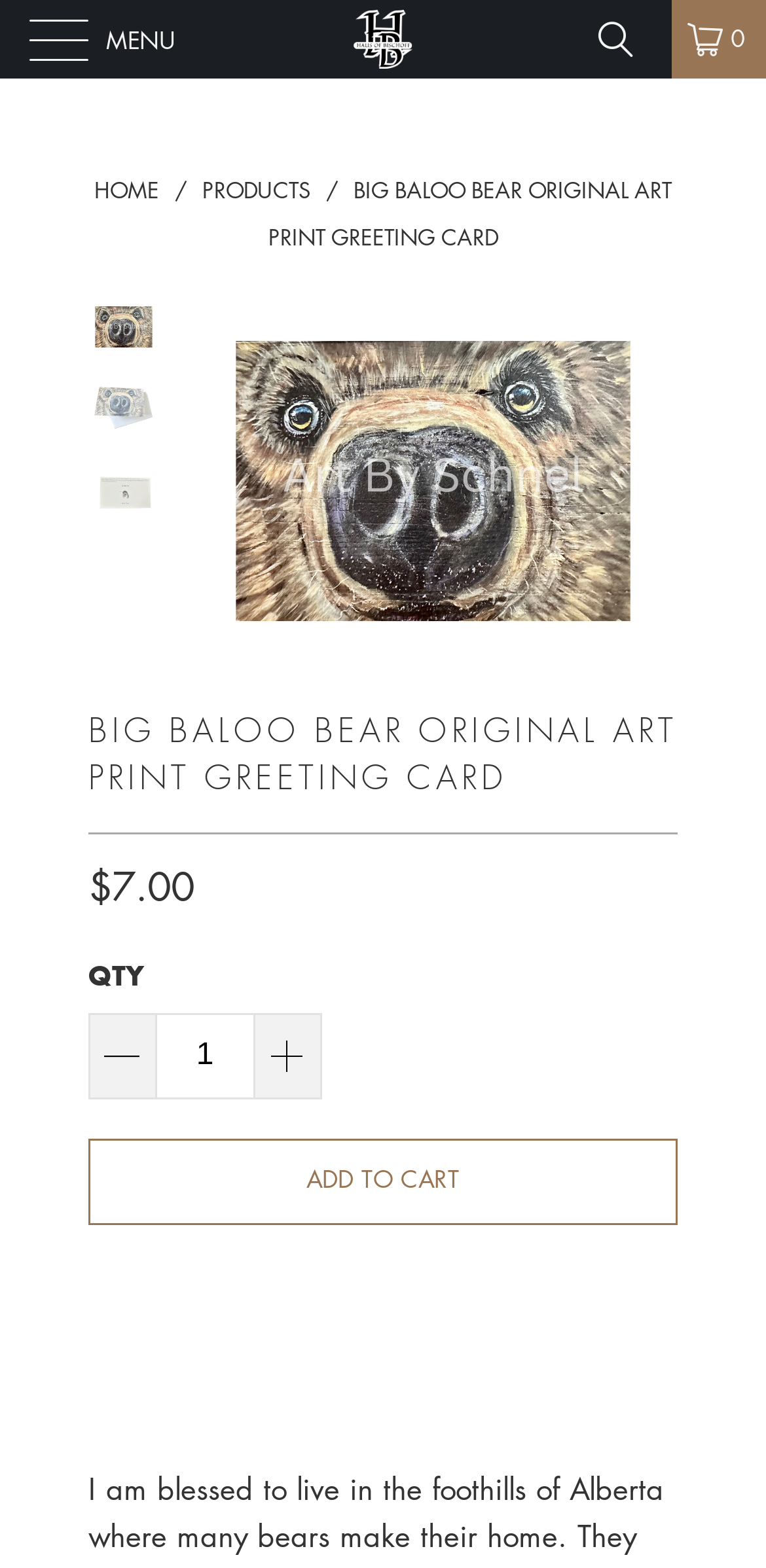Please locate the bounding box coordinates of the element's region that needs to be clicked to follow the instruction: "View the product details". The bounding box coordinates should be provided as four float numbers between 0 and 1, i.e., [left, top, right, bottom].

[0.35, 0.111, 0.877, 0.16]